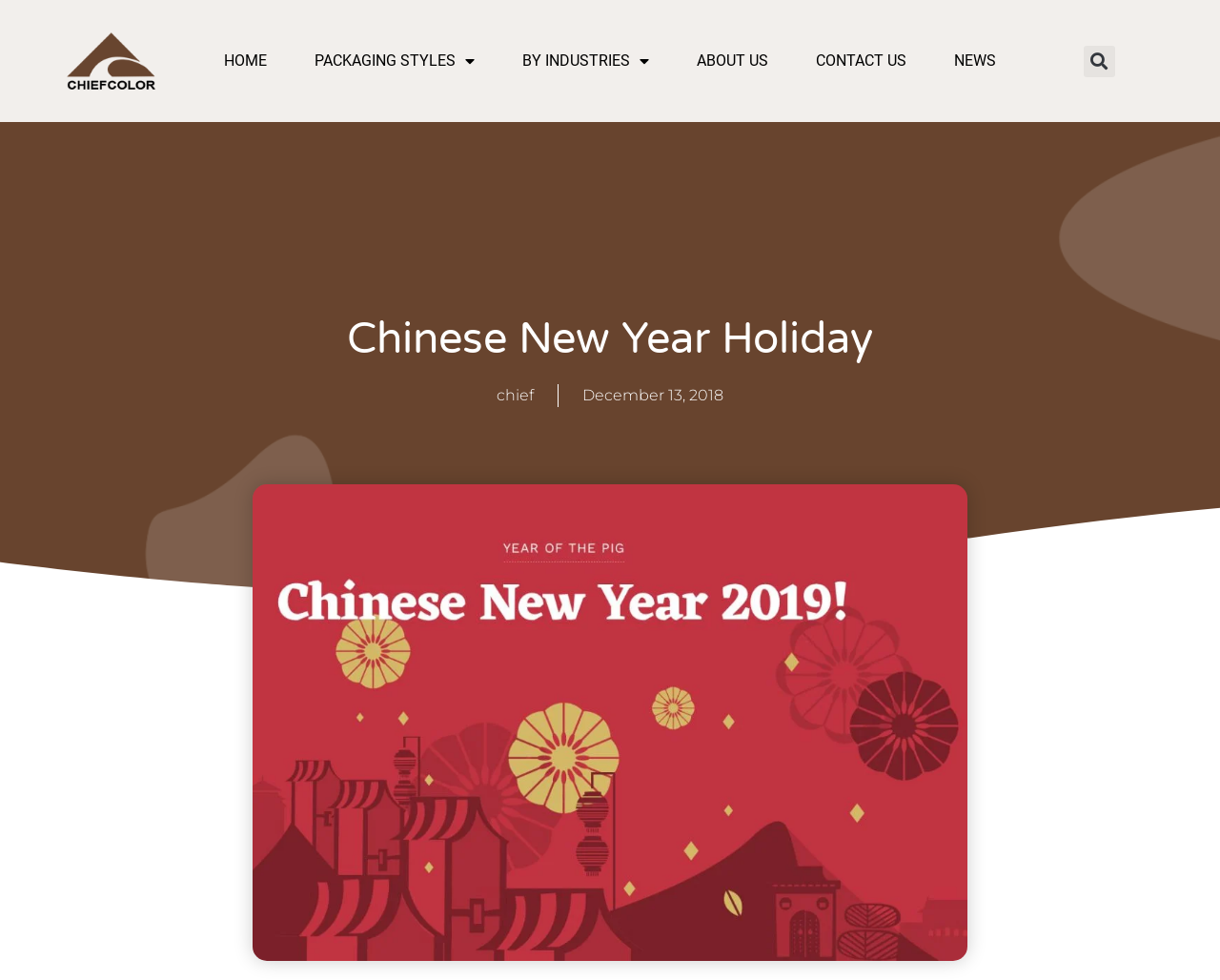Pinpoint the bounding box coordinates of the clickable area needed to execute the instruction: "read about us". The coordinates should be specified as four float numbers between 0 and 1, i.e., [left, top, right, bottom].

[0.571, 0.053, 0.63, 0.072]